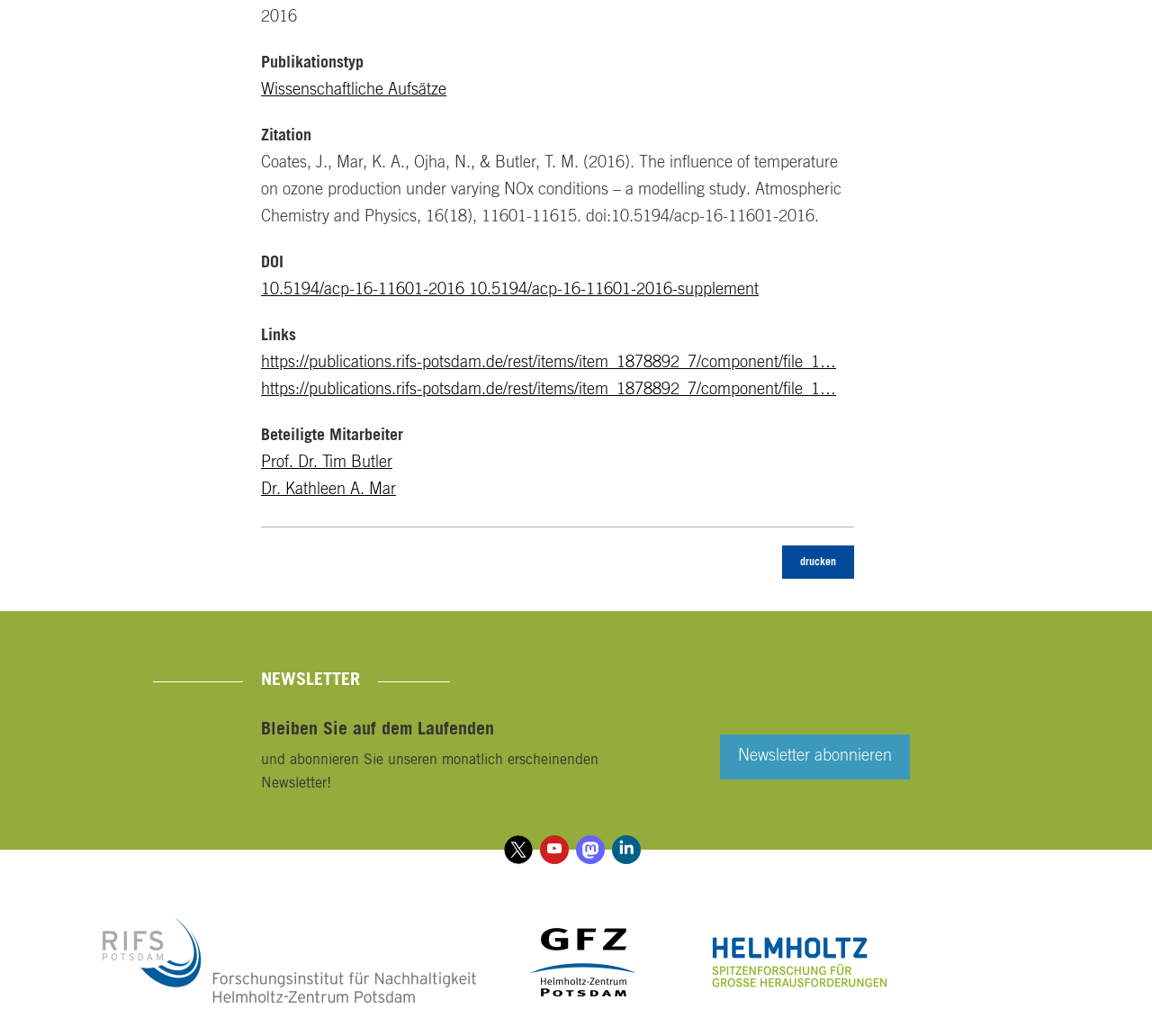Please study the image and answer the question comprehensively:
Who are the authors of the article?

I found the answer by looking at the DescriptionListDetail element with the text 'Coates, J., Mar, K. A., Ojha, N., & Butler, T. M. (2016). The influence of temperature on ozone production under varying NOx conditions – a modelling study. Atmospheric Chemistry and Physics, 16(18), 11601-11615. doi:10.5194/acp-16-11601-2016.'.